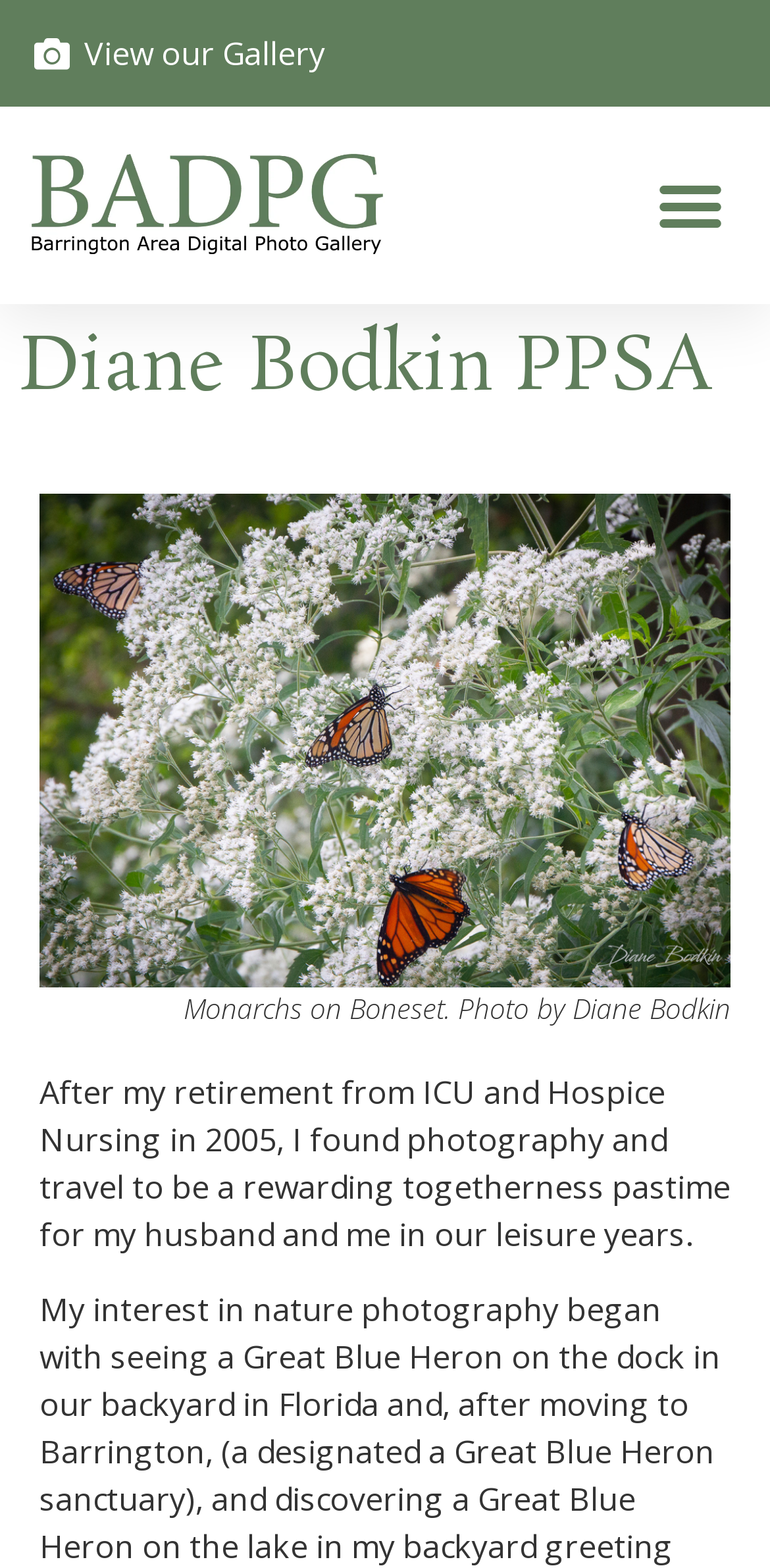Locate the primary heading on the webpage and return its text.

Diane Bodkin PPSA